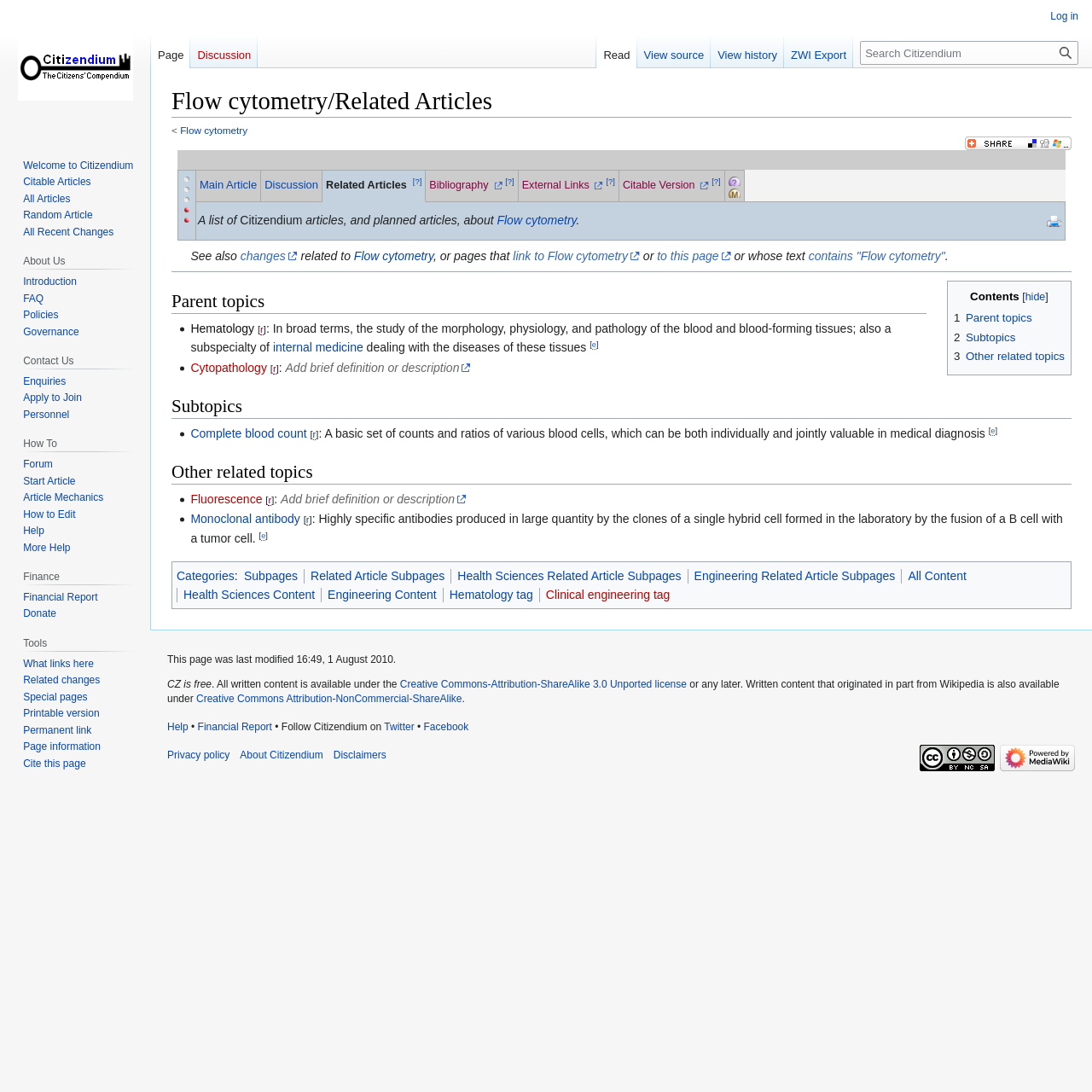Please identify the bounding box coordinates of the region to click in order to complete the task: "Go to the bibliography page". The coordinates must be four float numbers between 0 and 1, specified as [left, top, right, bottom].

[0.393, 0.164, 0.46, 0.175]